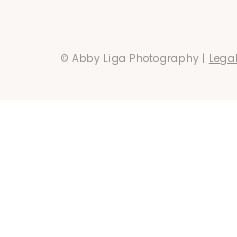What is the location of the photographer's service area?
Can you provide a detailed and comprehensive answer to the question?

The location of the photographer's service area can be inferred from the caption which mentions that Abby Liga serves the Winter Park and Orlando, Florida areas.